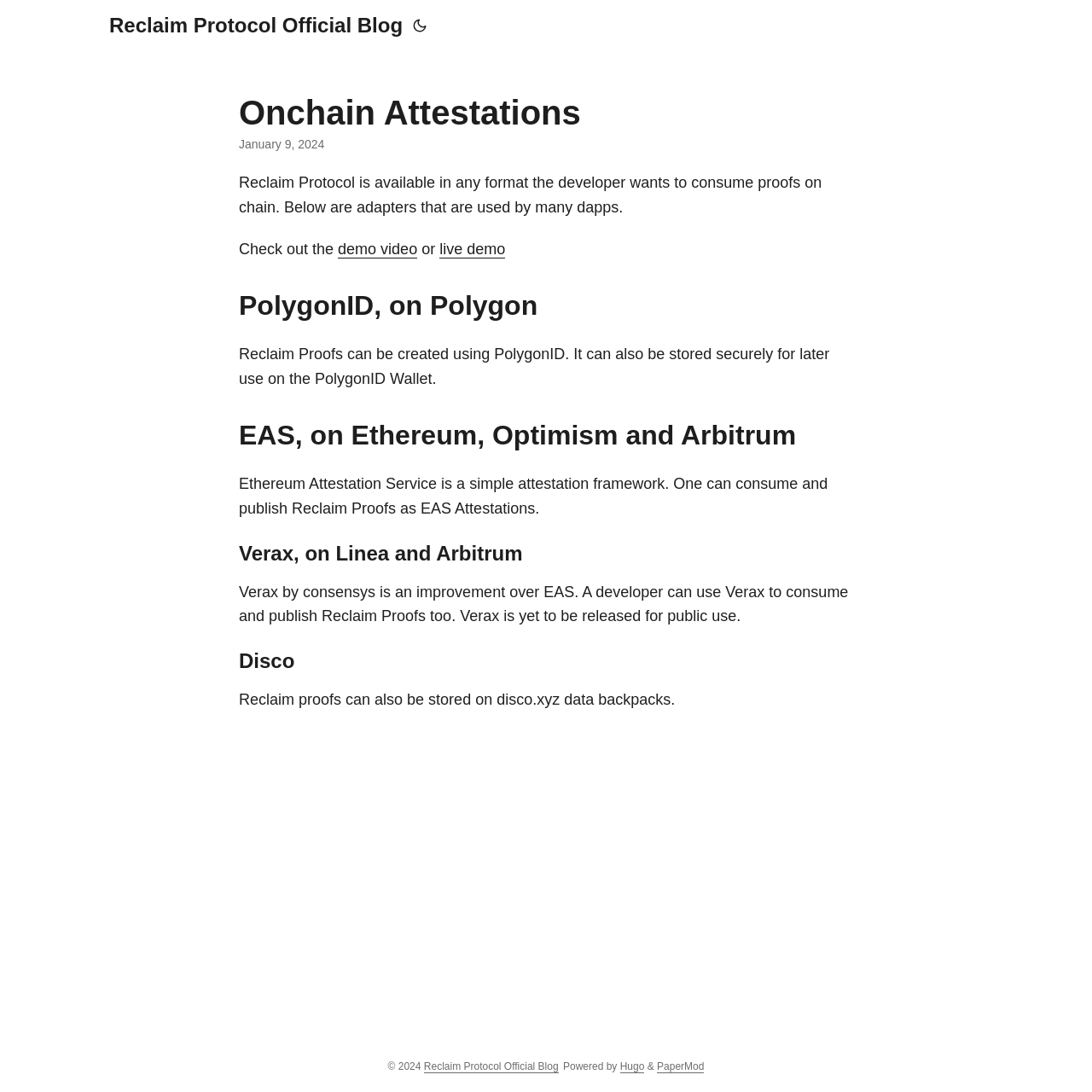Locate the bounding box coordinates of the element that should be clicked to execute the following instruction: "Browse the ARCHITECTURE category".

None